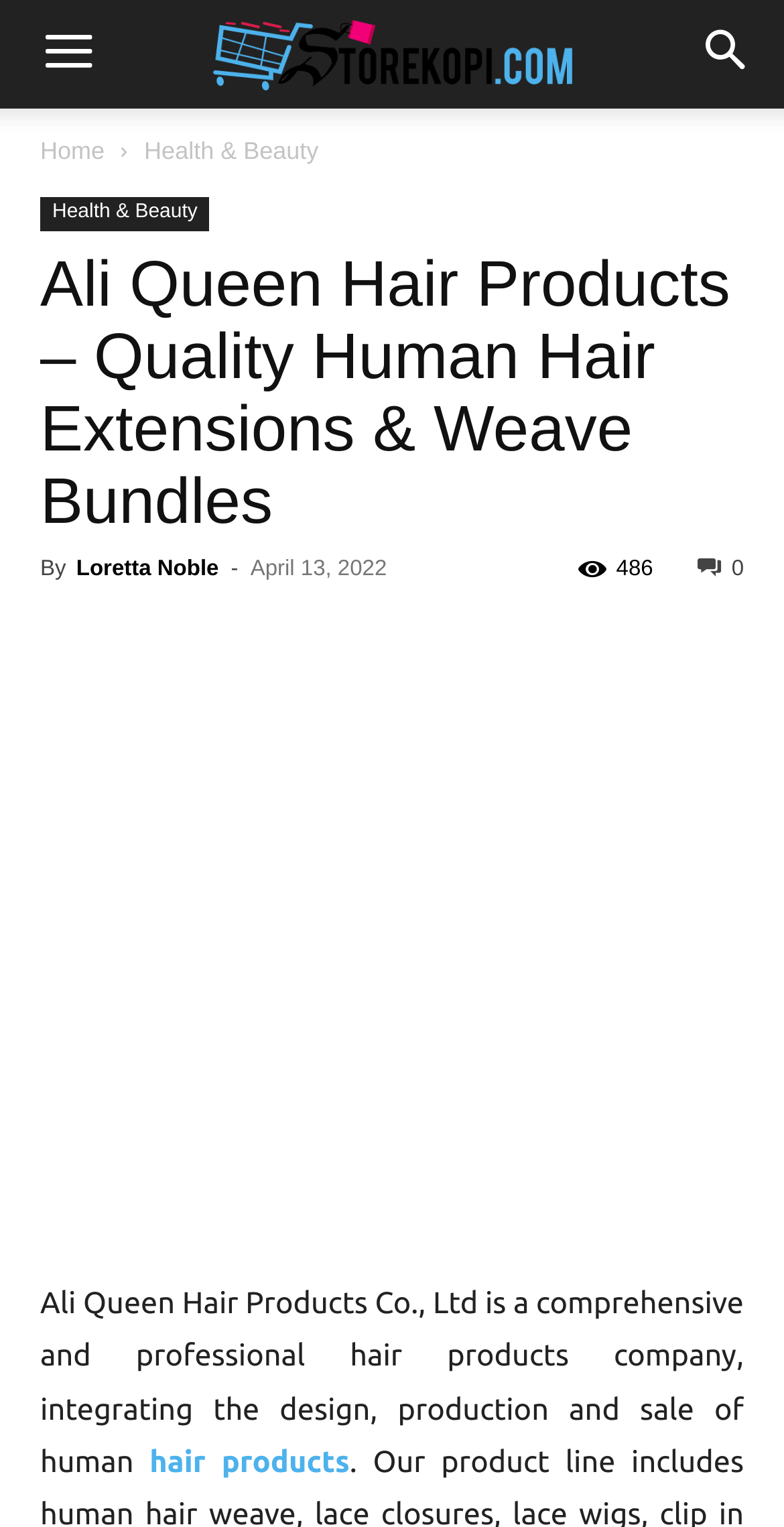What is the main product category?
Look at the image and provide a detailed response to the question.

I found the main product category by looking at the link below the header section, where it is written 'Hair Products'. The main product category is 'Hair Products'.